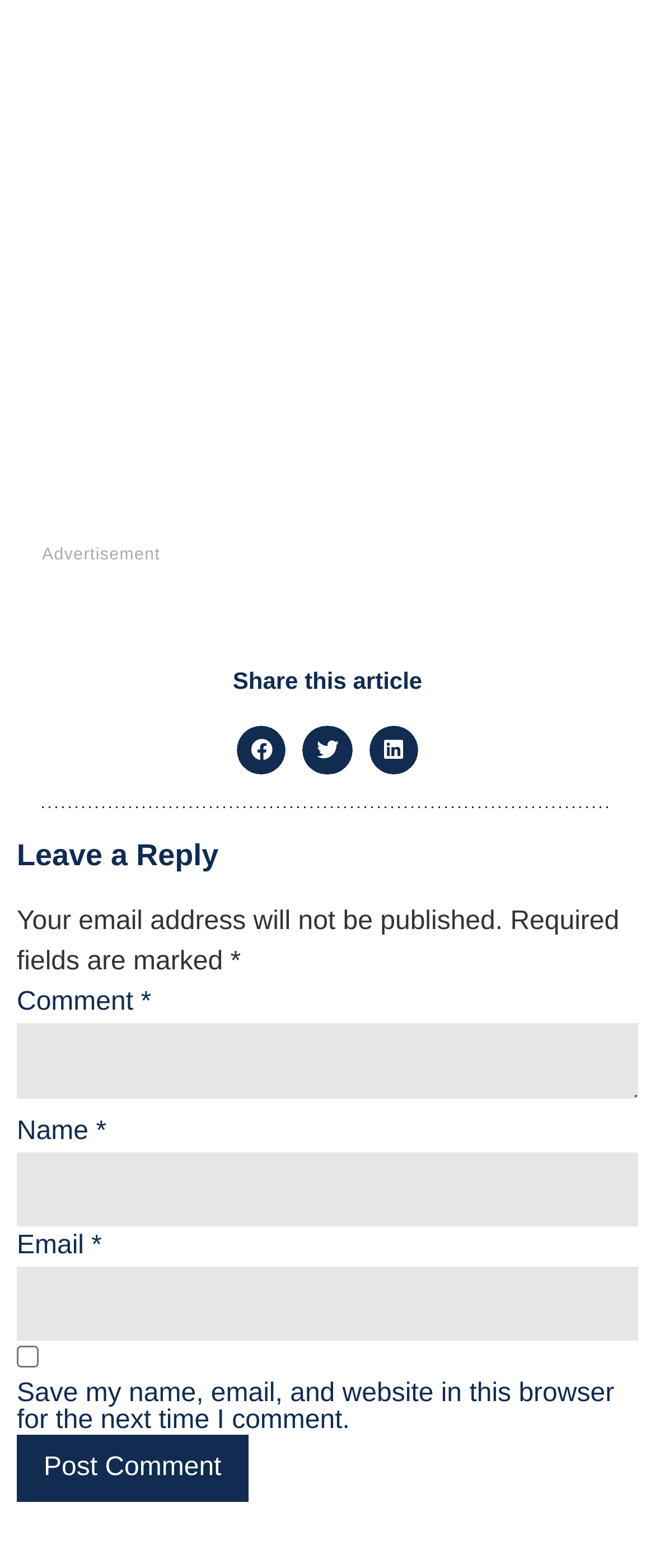Locate and provide the bounding box coordinates for the HTML element that matches this description: "parent_node: Comment * name="comment"".

[0.026, 0.652, 0.974, 0.701]